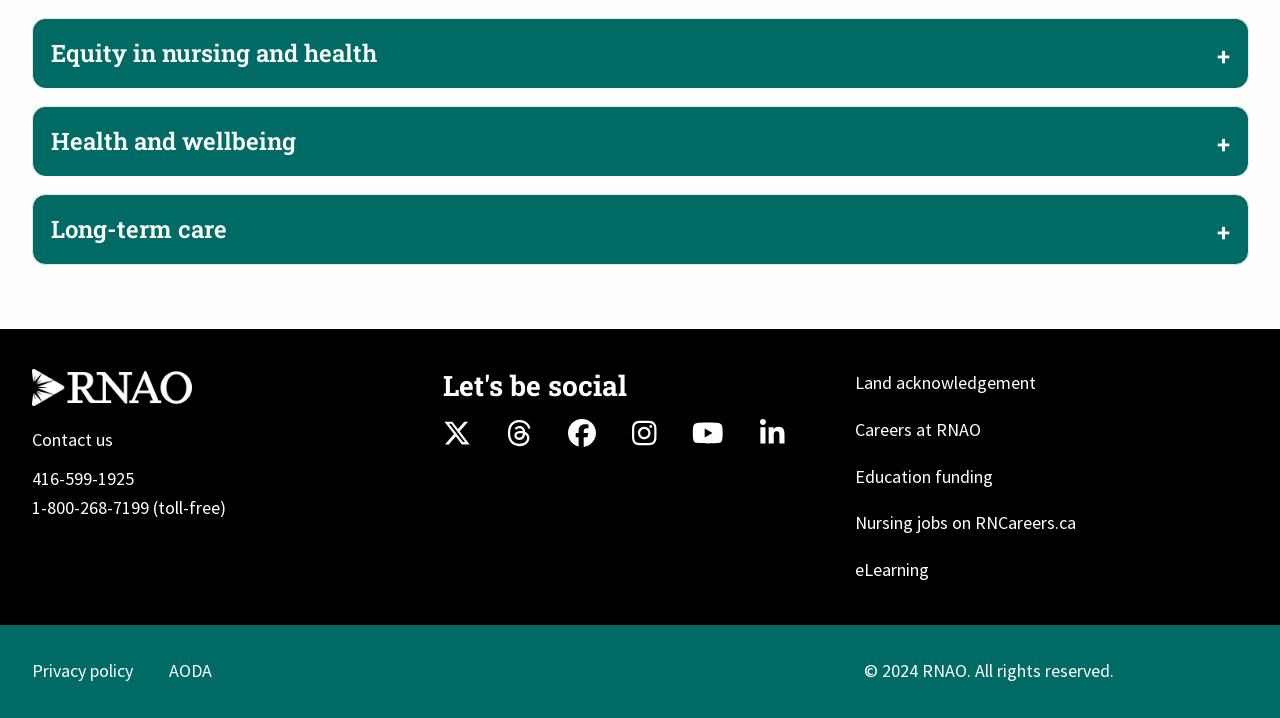Please specify the bounding box coordinates of the element that should be clicked to execute the given instruction: 'Click on HEALTH category'. Ensure the coordinates are four float numbers between 0 and 1, expressed as [left, top, right, bottom].

None